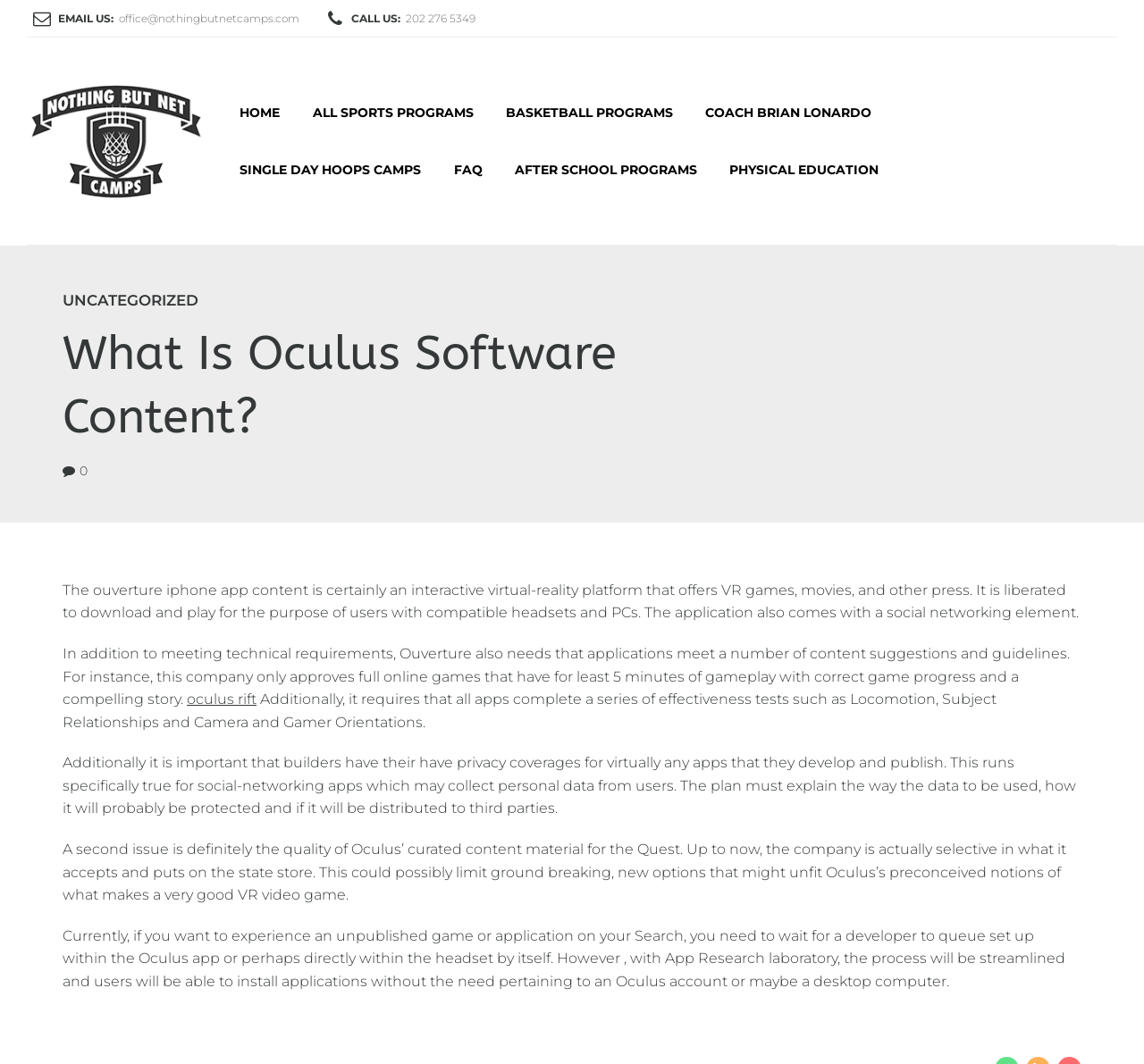Find the bounding box coordinates of the clickable region needed to perform the following instruction: "Go to About Us page". The coordinates should be provided as four float numbers between 0 and 1, i.e., [left, top, right, bottom].

None